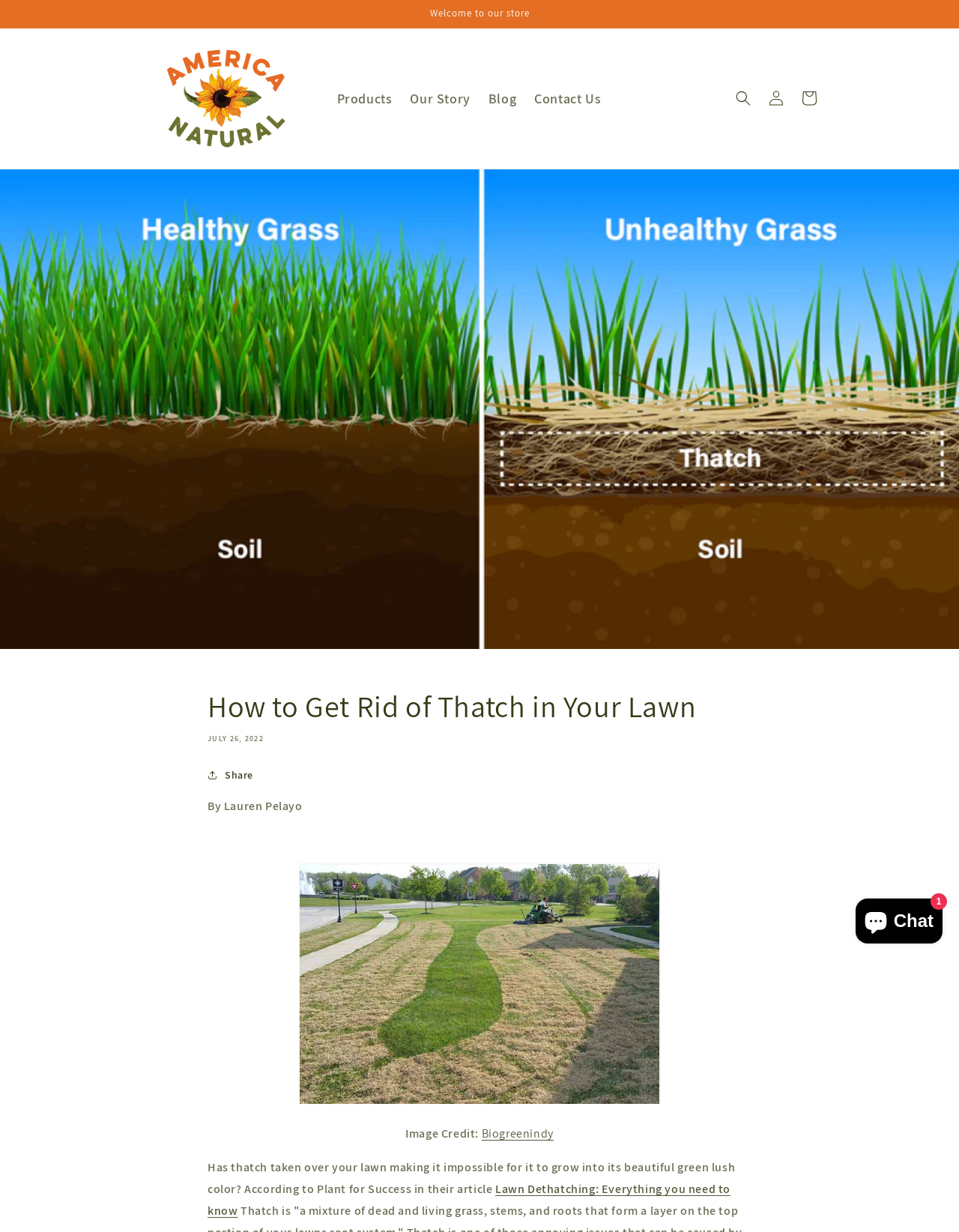Please identify the bounding box coordinates of the element that needs to be clicked to perform the following instruction: "Read the article by Lauren Pelayo".

[0.216, 0.648, 0.315, 0.661]